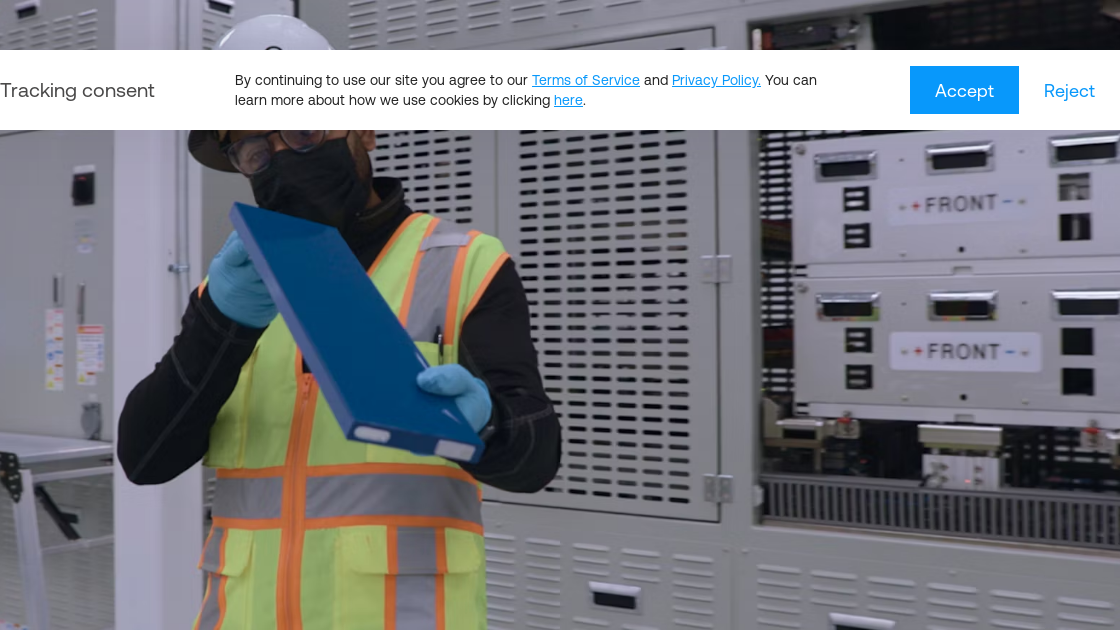Provide a thorough and detailed response to the question by examining the image: 
What is the worker inspecting?

The worker is carefully inspecting a blue component, possibly a battery cell or similar piece of equipment, which suggests that the image is related to battery production or energy storage.